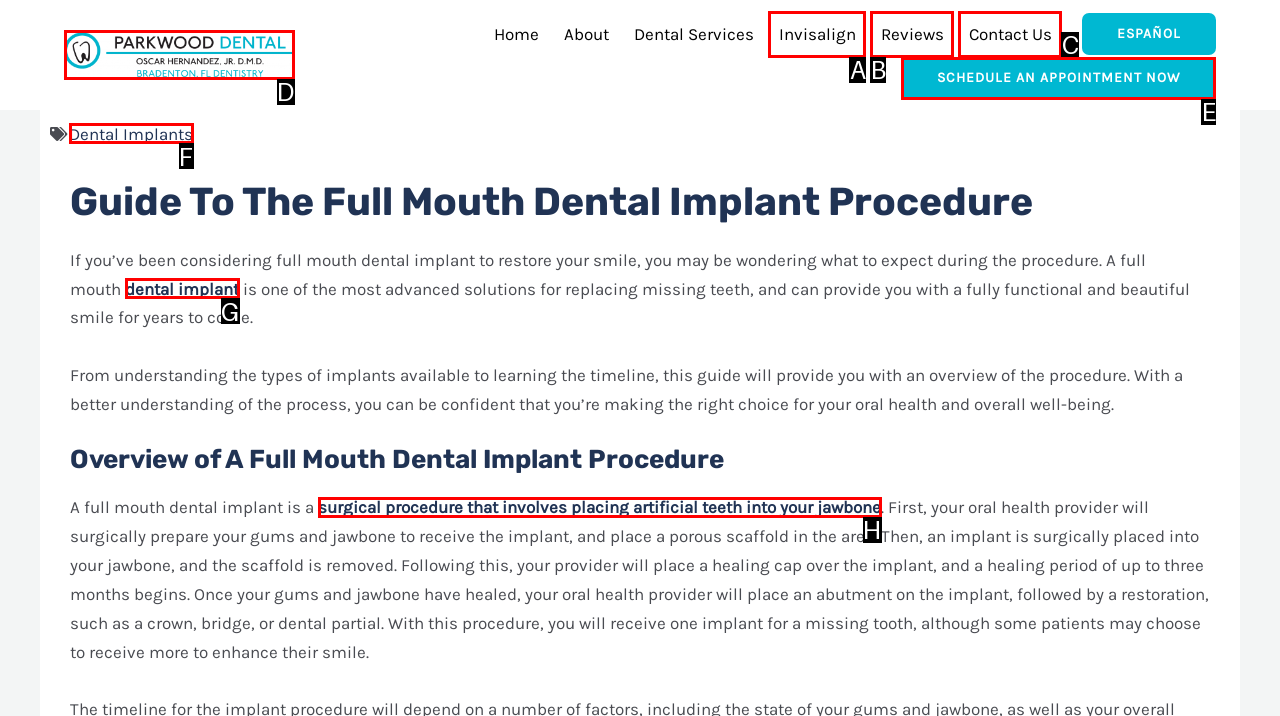Identify the HTML element I need to click to complete this task: Click the Dental Implants link Provide the option's letter from the available choices.

F